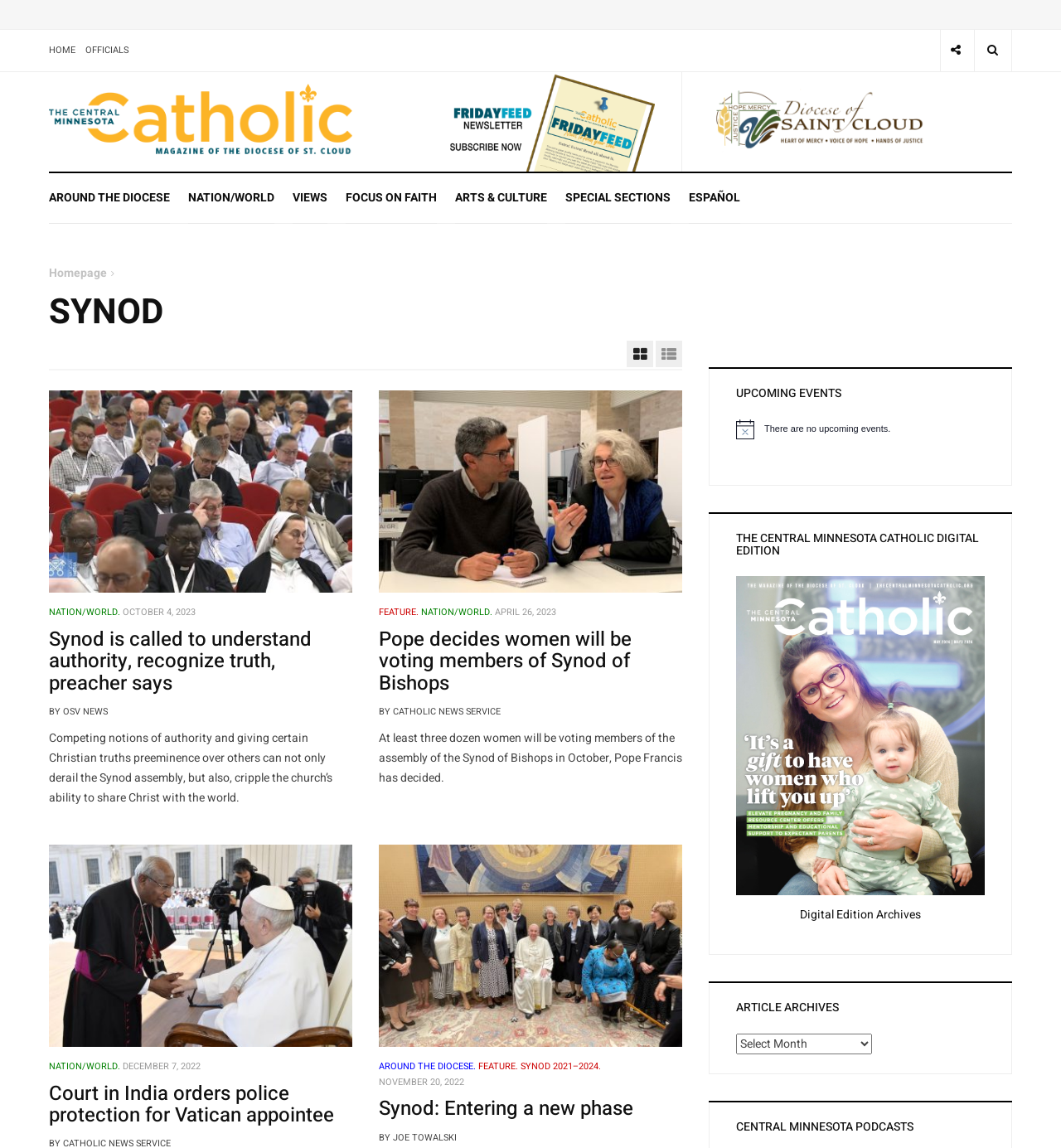Please identify the bounding box coordinates of the element that needs to be clicked to perform the following instruction: "Select an option from the Article Archives combobox".

[0.694, 0.9, 0.822, 0.918]